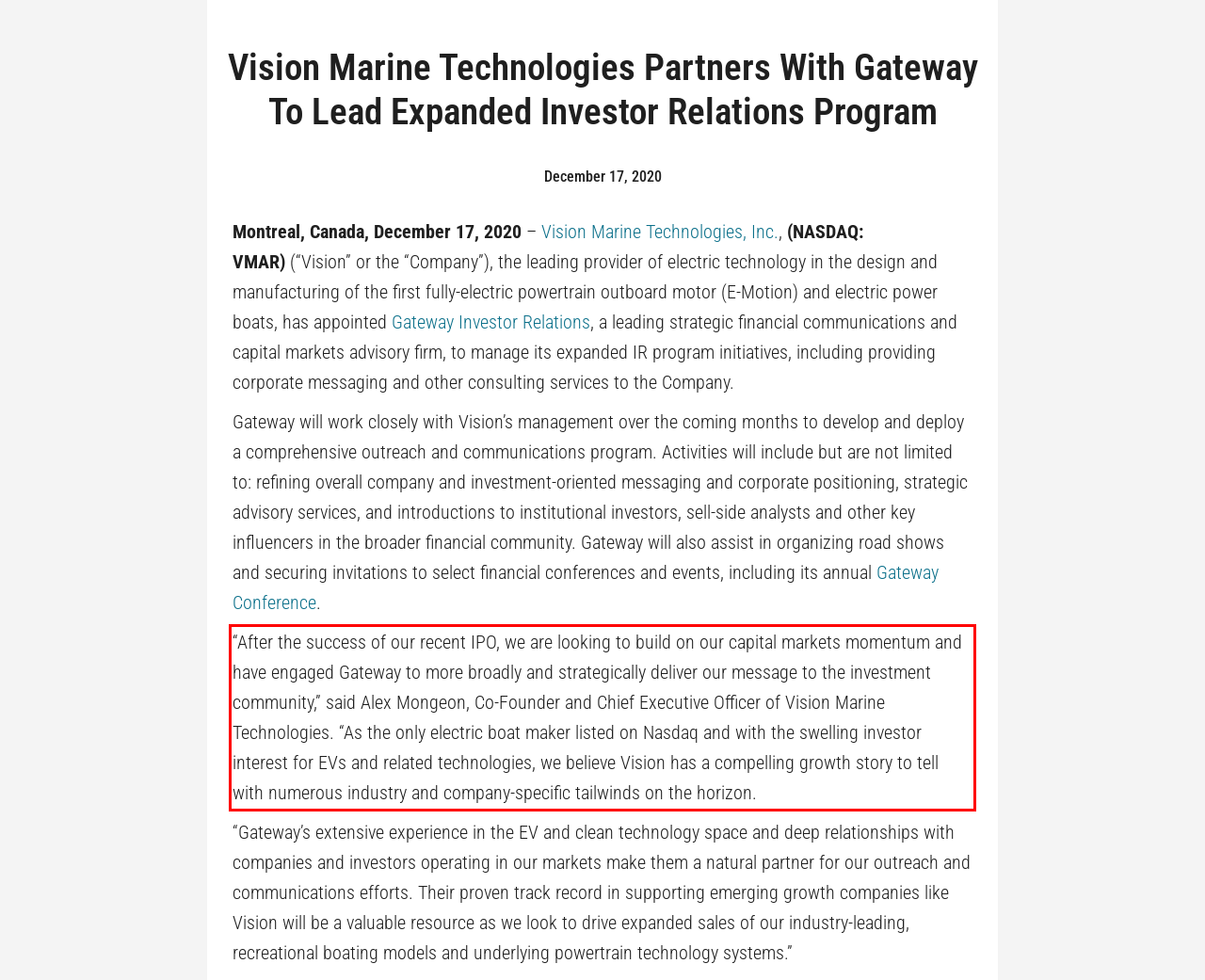Review the webpage screenshot provided, and perform OCR to extract the text from the red bounding box.

“After the success of our recent IPO, we are looking to build on our capital markets momentum and have engaged Gateway to more broadly and strategically deliver our message to the investment community,” said Alex Mongeon, Co-Founder and Chief Executive Officer of Vision Marine Technologies. “As the only electric boat maker listed on Nasdaq and with the swelling investor interest for EVs and related technologies, we believe Vision has a compelling growth story to tell with numerous industry and company-specific tailwinds on the horizon.